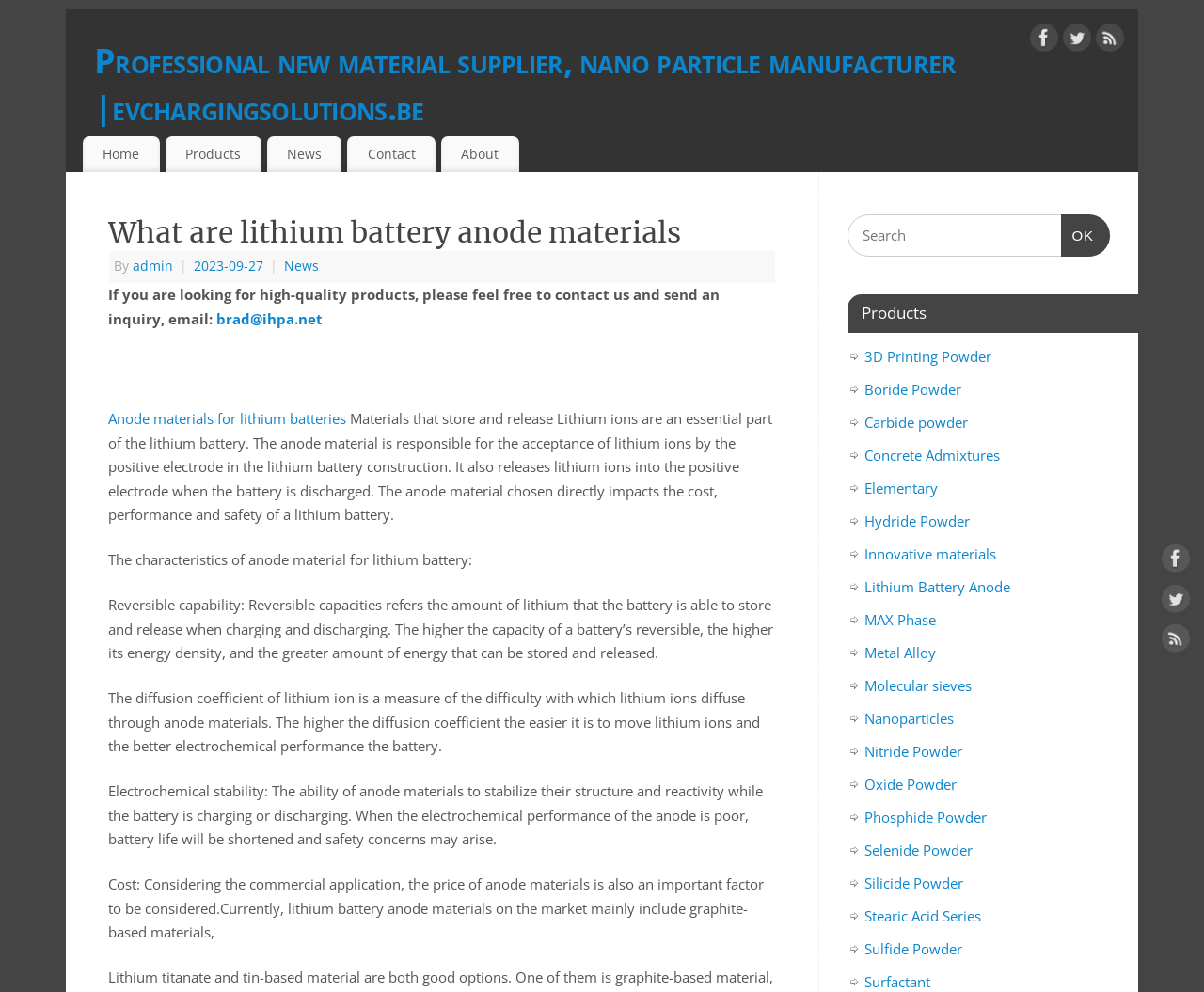Using the information from the screenshot, answer the following question thoroughly:
What is the purpose of the anode material?

According to the webpage's content, 'The anode material is responsible for the acceptance of lithium ions by the positive electrode in the lithium battery construction. It also releases lithium ions into the positive electrode when the battery is discharged.' Therefore, the purpose of the anode material is to accept and release lithium ions.